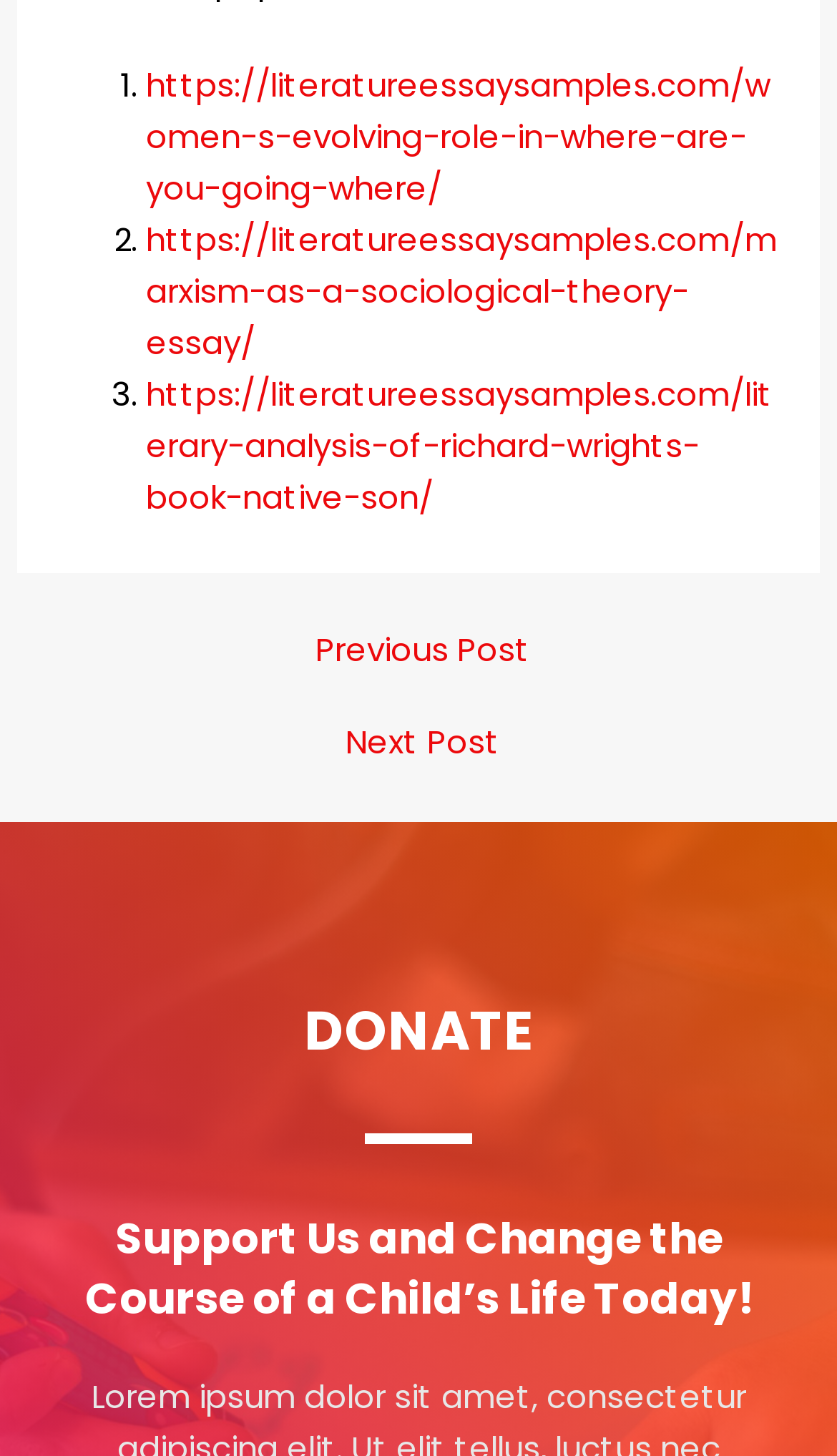How many links are in the list?
Answer the question using a single word or phrase, according to the image.

3